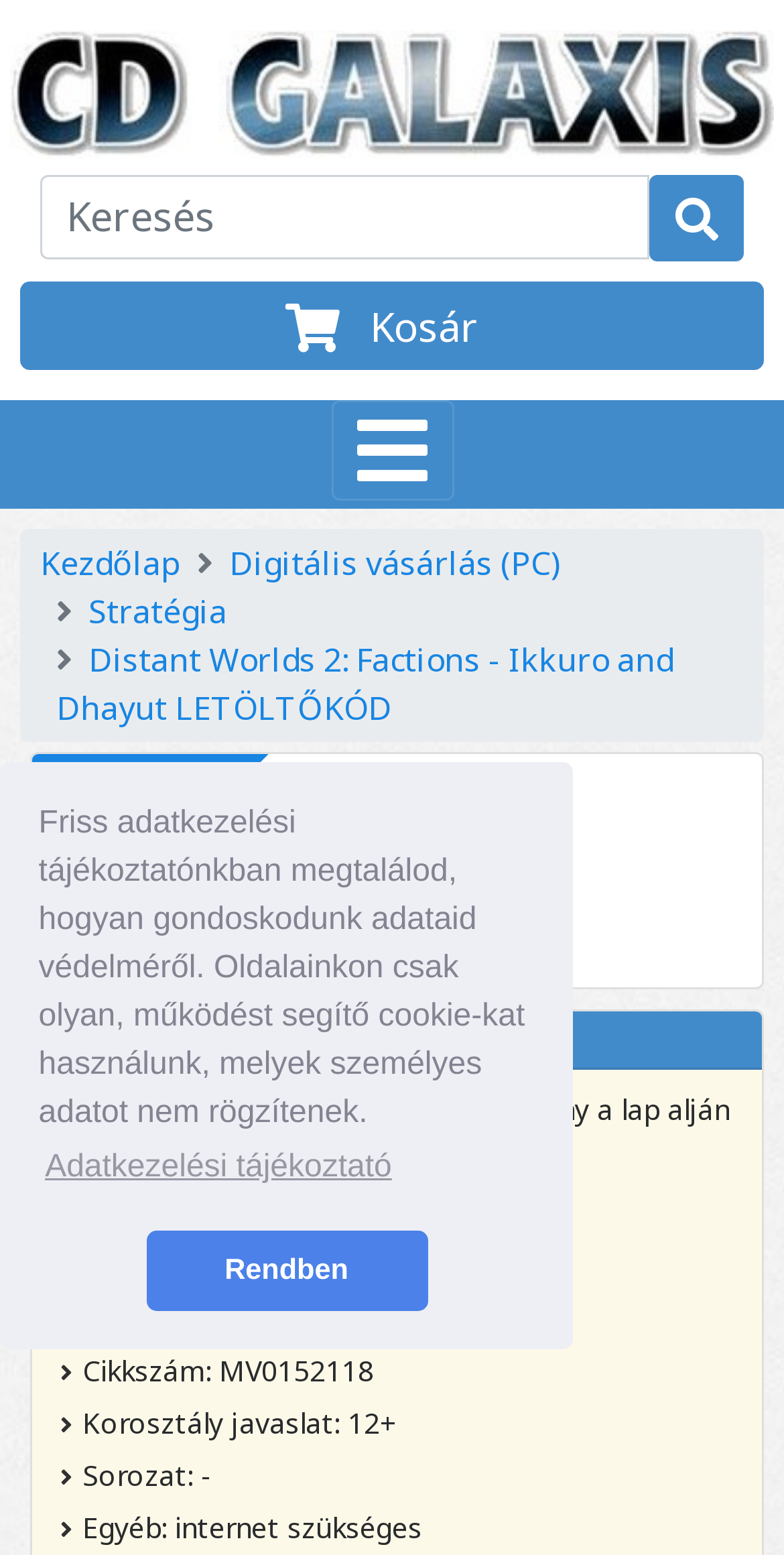Locate the bounding box coordinates of the clickable part needed for the task: "Search for a product".

[0.051, 0.112, 0.949, 0.168]